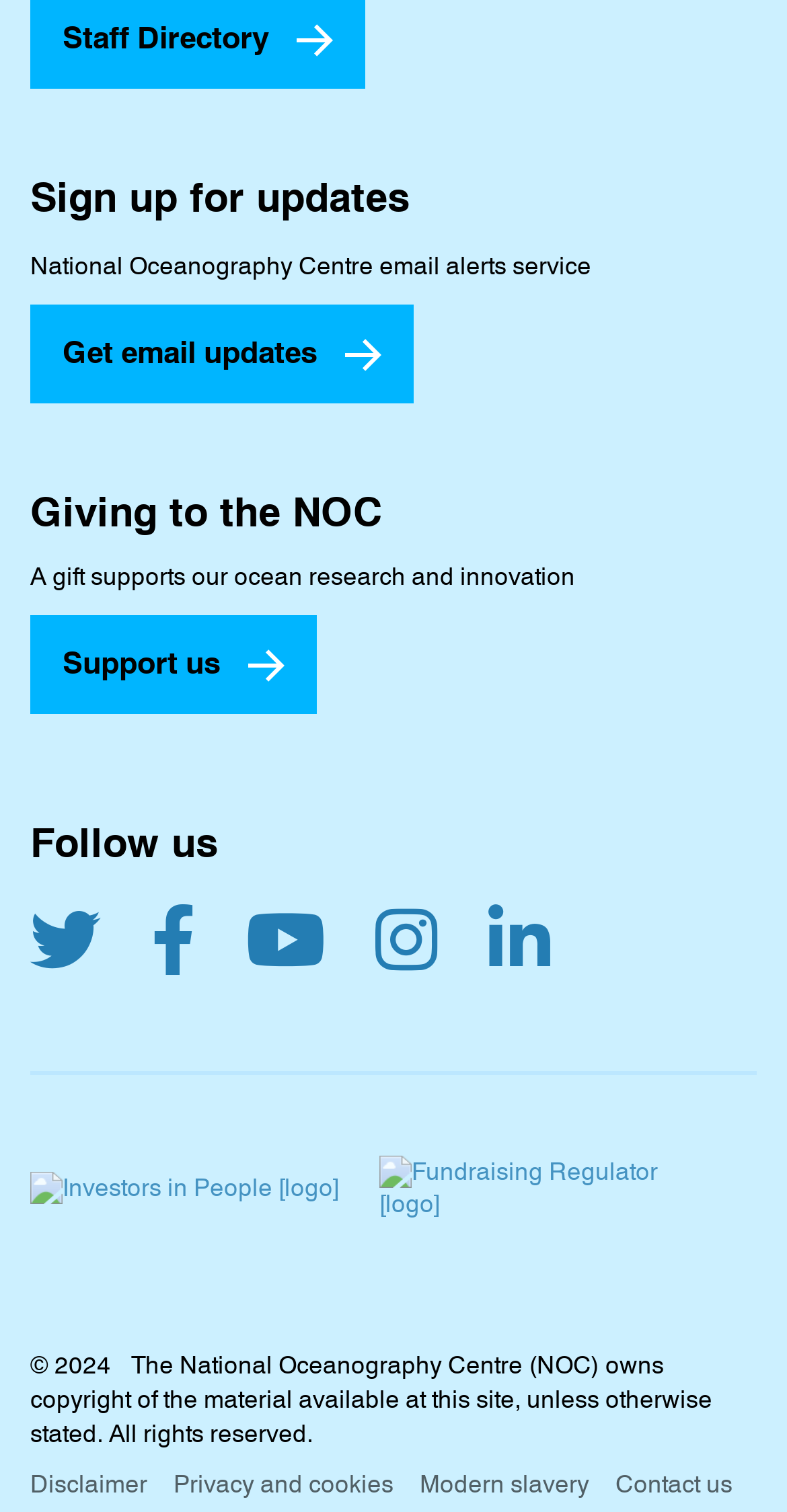Based on the element description: "Facebook", identify the UI element and provide its bounding box coordinates. Use four float numbers between 0 and 1, [left, top, right, bottom].

[0.192, 0.593, 0.249, 0.65]